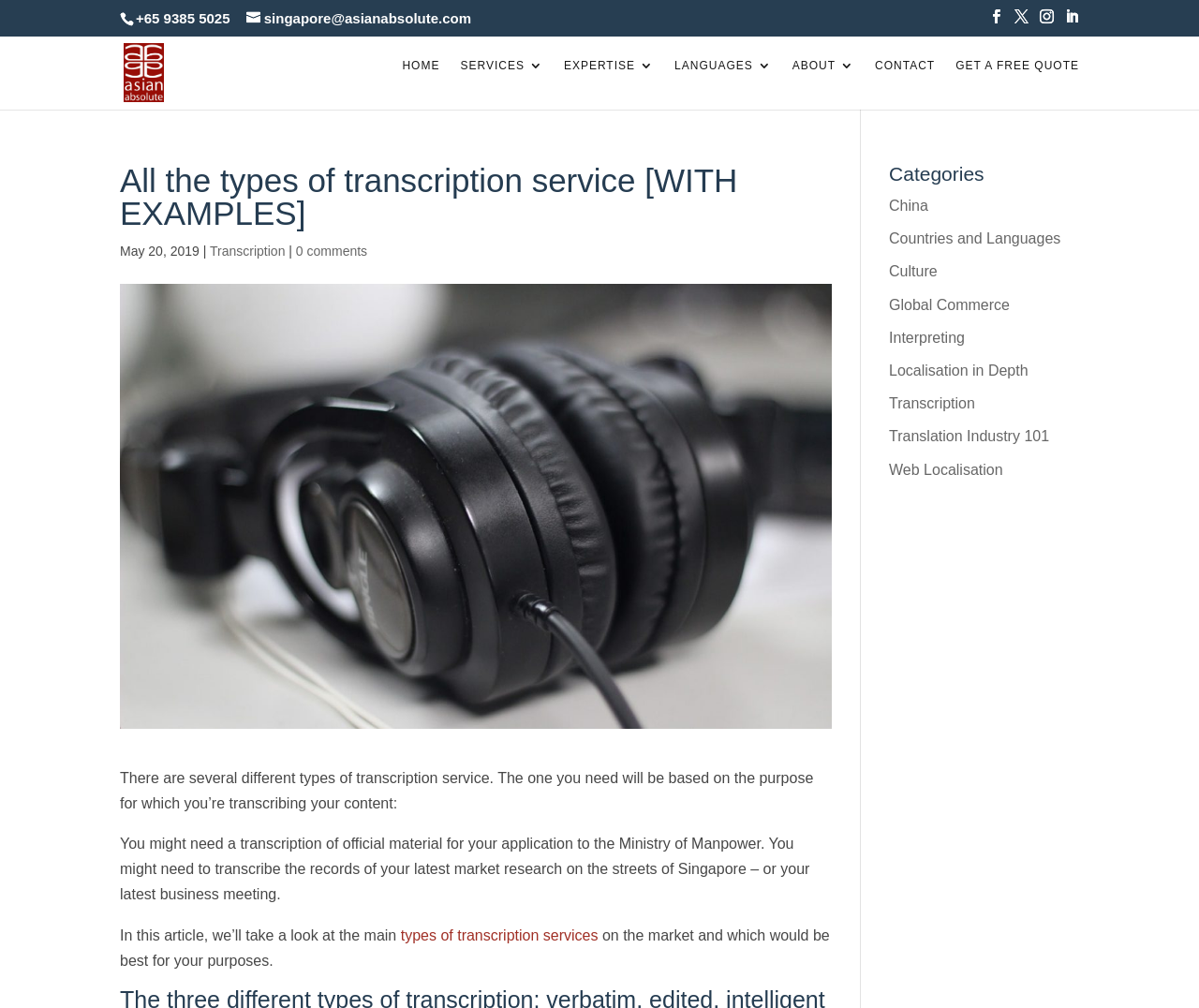Given the element description Translation Industry 101, predict the bounding box coordinates for the UI element in the webpage screenshot. The format should be (top-left x, top-left y, bottom-right x, bottom-right y), and the values should be between 0 and 1.

[0.741, 0.425, 0.875, 0.441]